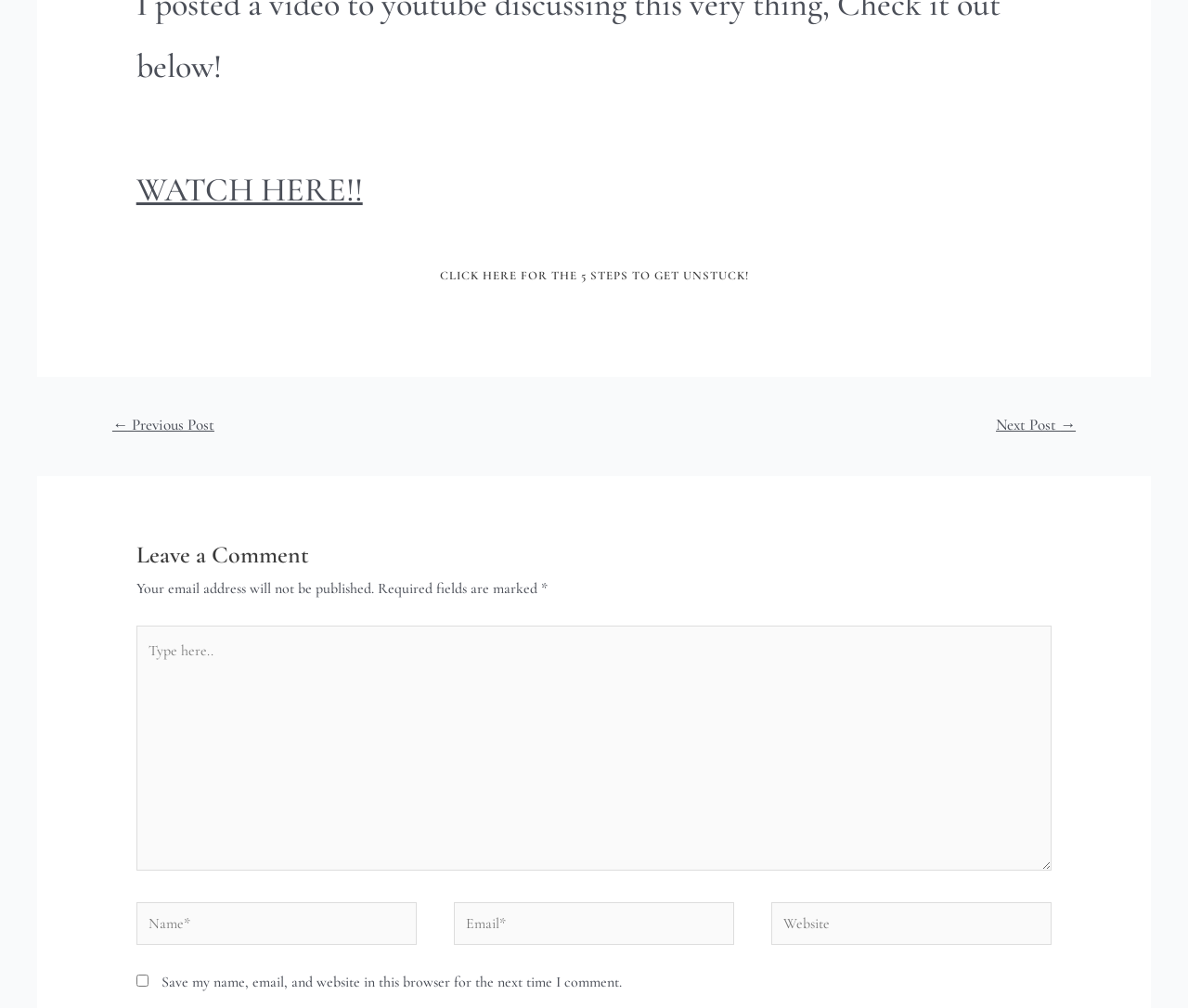Determine the coordinates of the bounding box that should be clicked to complete the instruction: "Enter your name". The coordinates should be represented by four float numbers between 0 and 1: [left, top, right, bottom].

[0.115, 0.895, 0.351, 0.937]